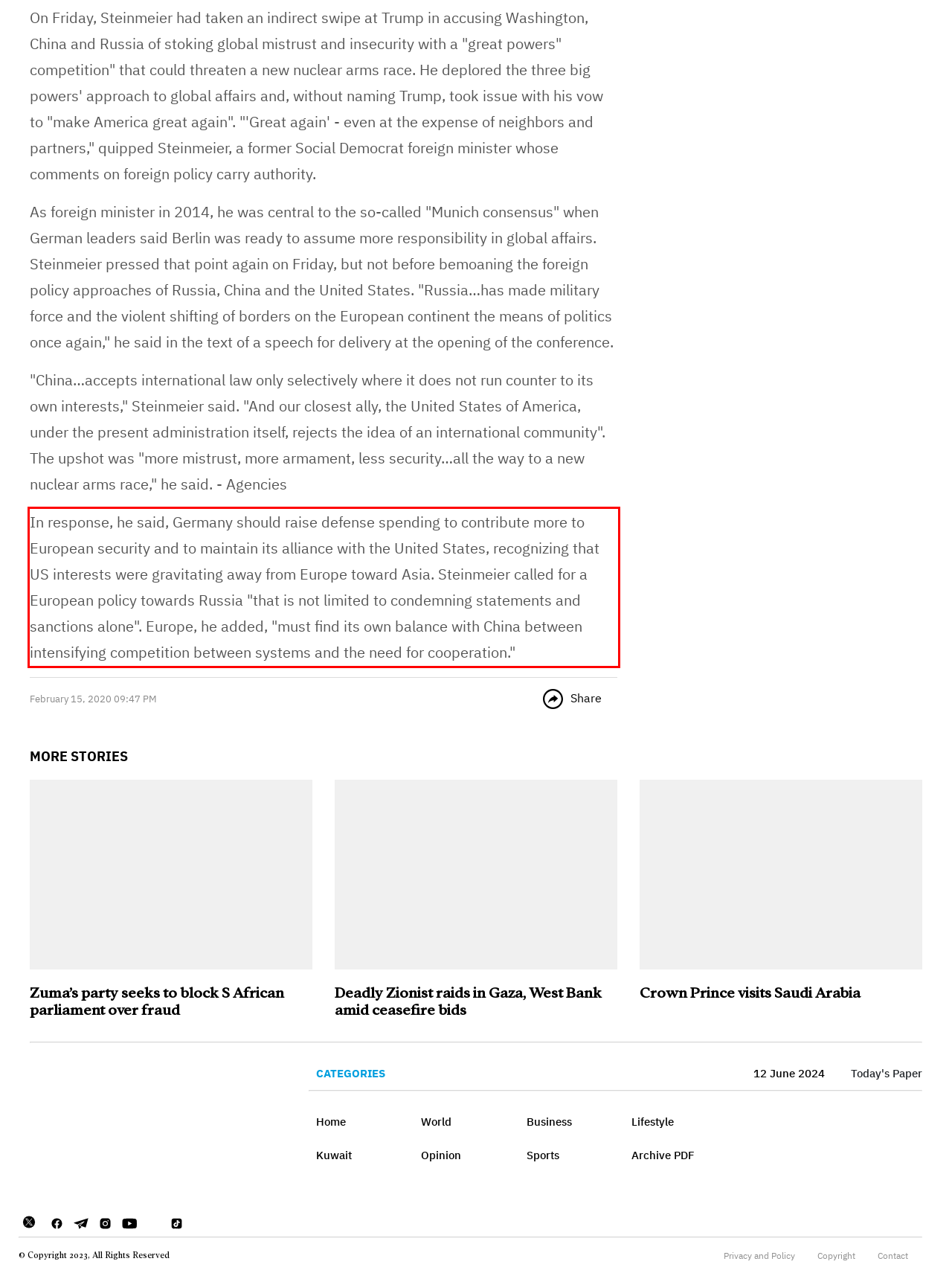Within the screenshot of the webpage, there is a red rectangle. Please recognize and generate the text content inside this red bounding box.

In response, he said, Germany should raise defense spending to contribute more to European security and to maintain its alliance with the United States, recognizing that US interests were gravitating away from Europe toward Asia. Steinmeier called for a European policy towards Russia "that is not limited to condemning statements and sanctions alone". Europe, he added, "must find its own balance with China between intensifying competition between systems and the need for cooperation."